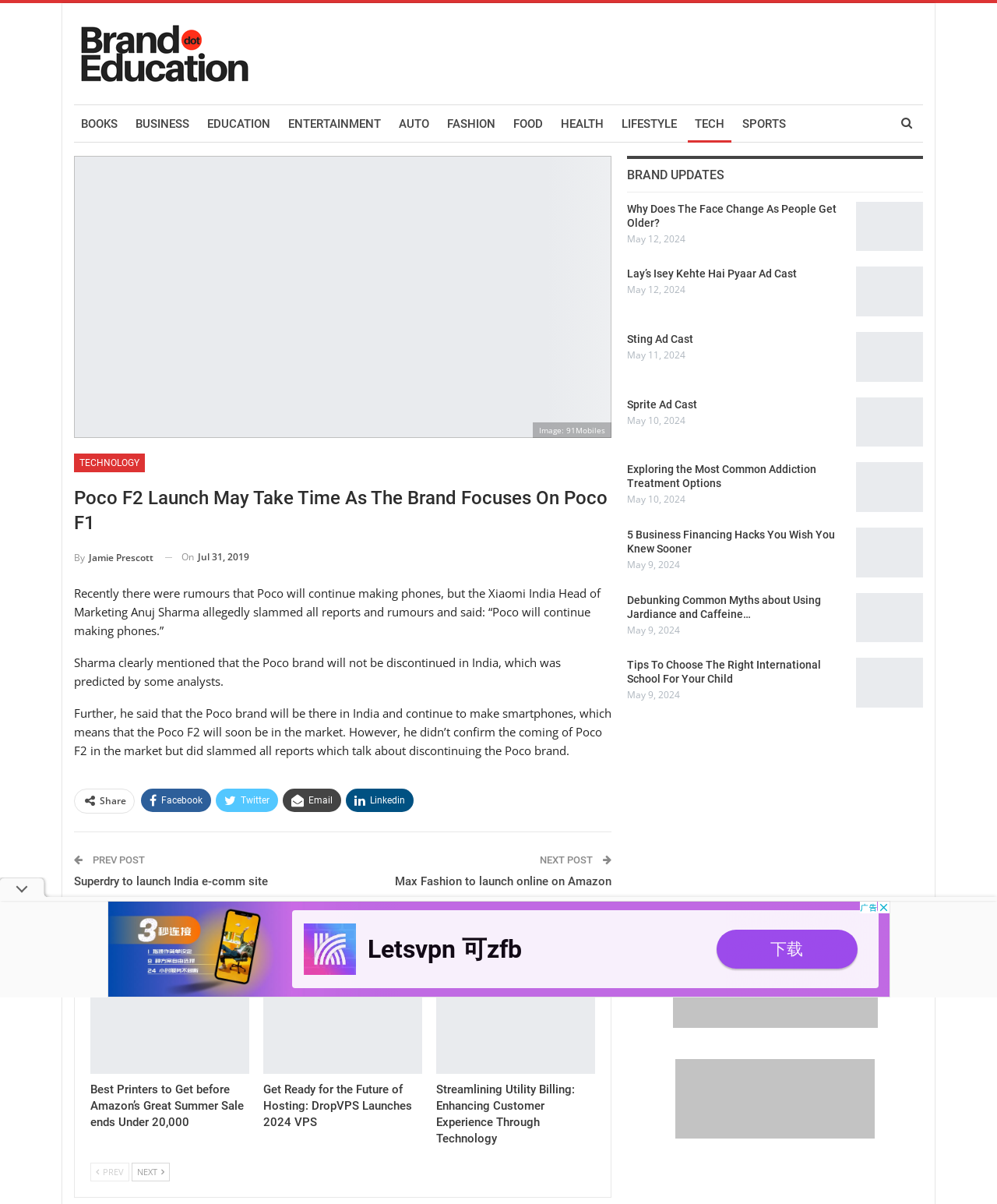Identify the bounding box coordinates for the UI element described by the following text: "Sprite Ad Cast". Provide the coordinates as four float numbers between 0 and 1, in the format [left, top, right, bottom].

[0.629, 0.331, 0.7, 0.341]